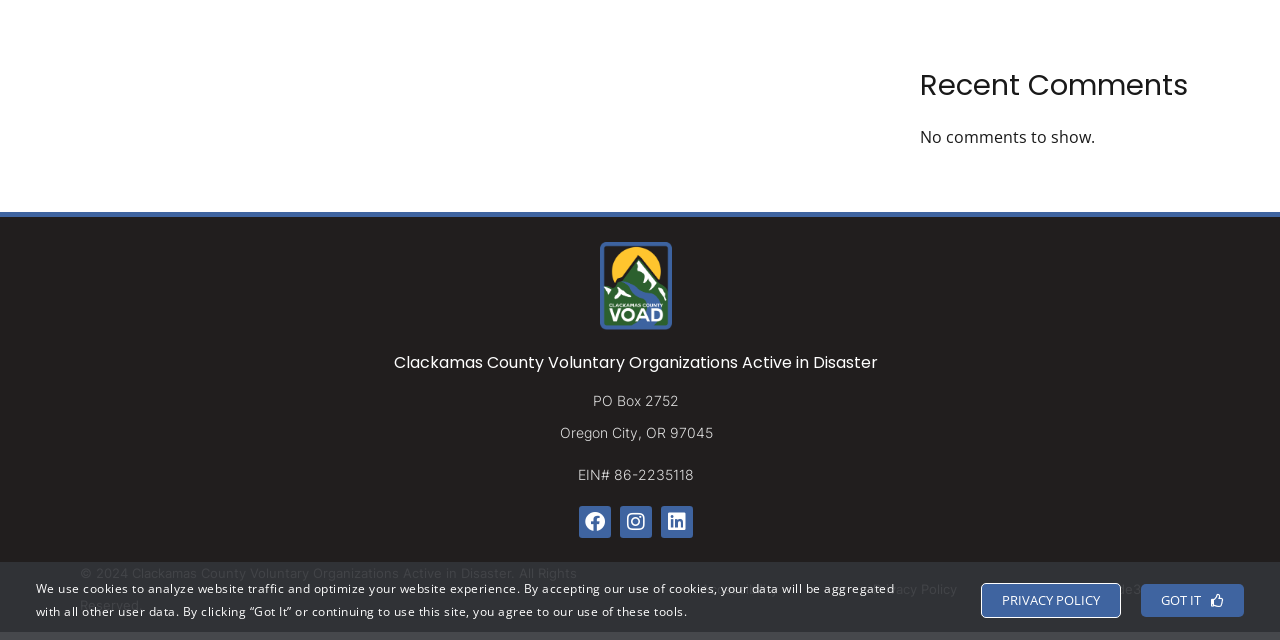Bounding box coordinates are to be given in the format (top-left x, top-left y, bottom-right x, bottom-right y). All values must be floating point numbers between 0 and 1. Provide the bounding box coordinate for the UI element described as: Privacy Policy

[0.659, 0.898, 0.771, 0.948]